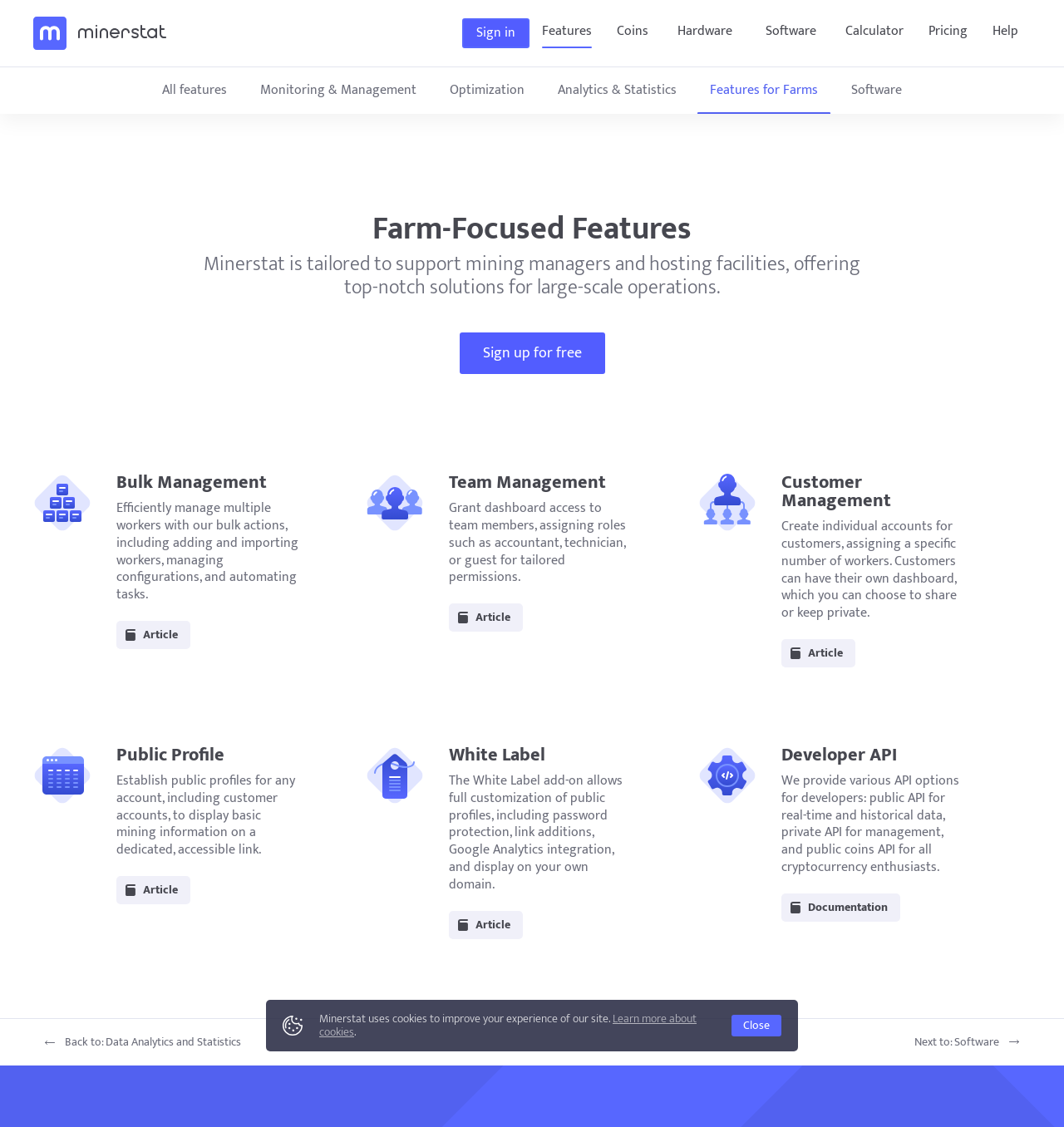How many main features are listed on the webpage?
Please use the image to deliver a detailed and complete answer.

The webpage lists 9 main features, including Bulk Management, Team Management, Customer Management, Public Profile, White Label, Developer API, and others, which are highlighted as headings on the page.